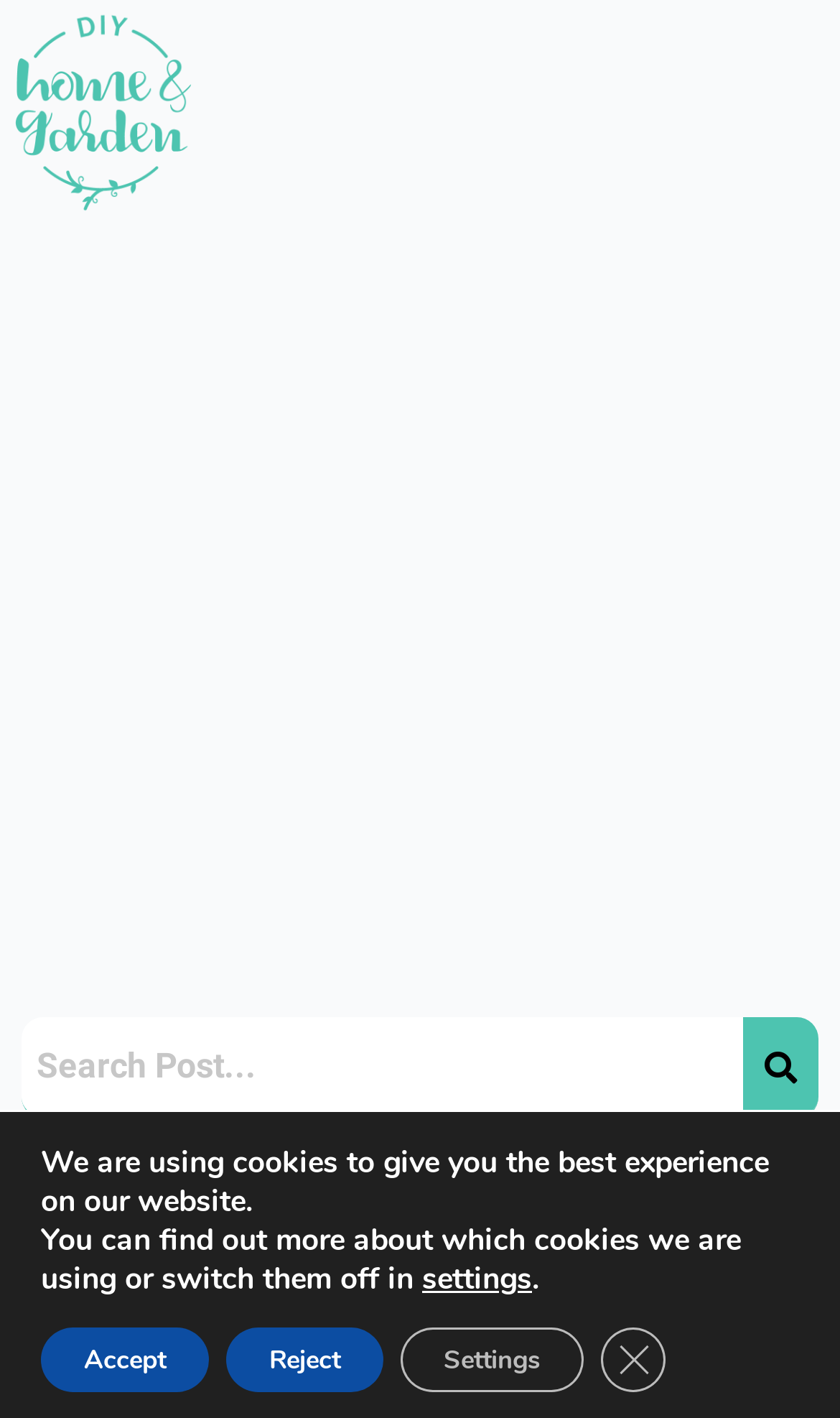Could you specify the bounding box coordinates for the clickable section to complete the following instruction: "contact us"?

[0.0, 0.008, 0.245, 0.15]